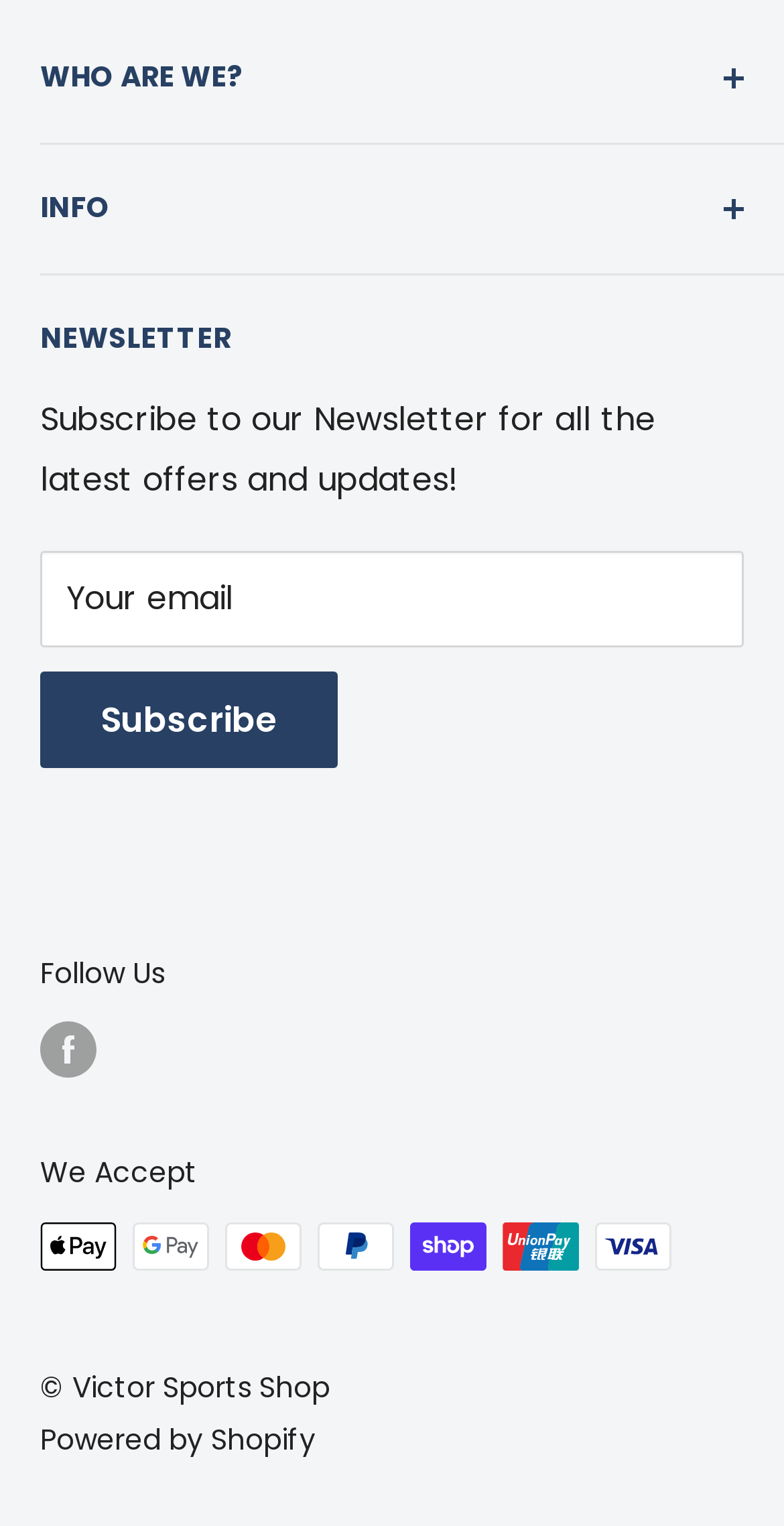Find the bounding box coordinates corresponding to the UI element with the description: "Info". The coordinates should be formatted as [left, top, right, bottom], with values as floats between 0 and 1.

[0.051, 0.095, 0.949, 0.179]